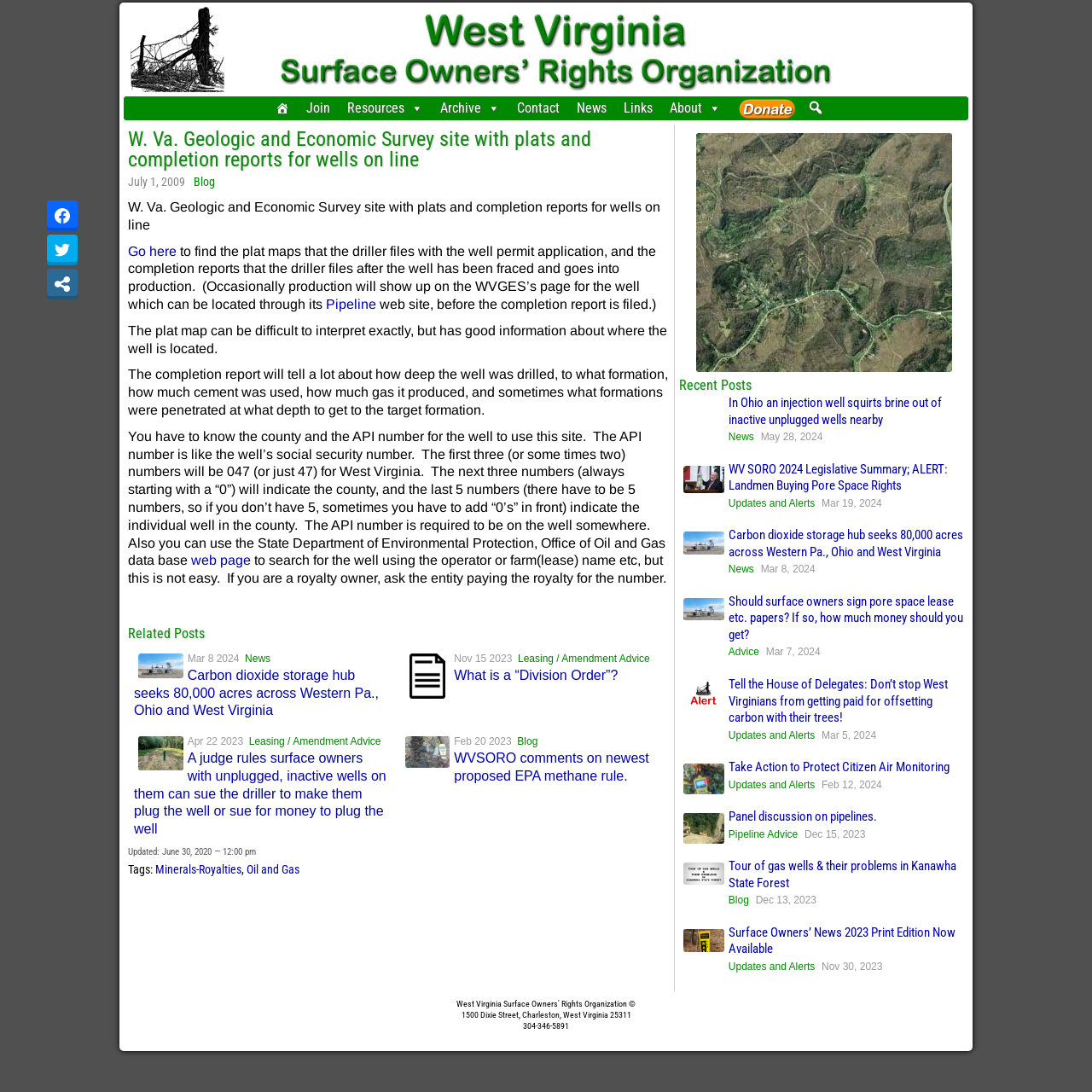What is the purpose of the API number?
Please provide a single word or phrase as the answer based on the screenshot.

to identify a well